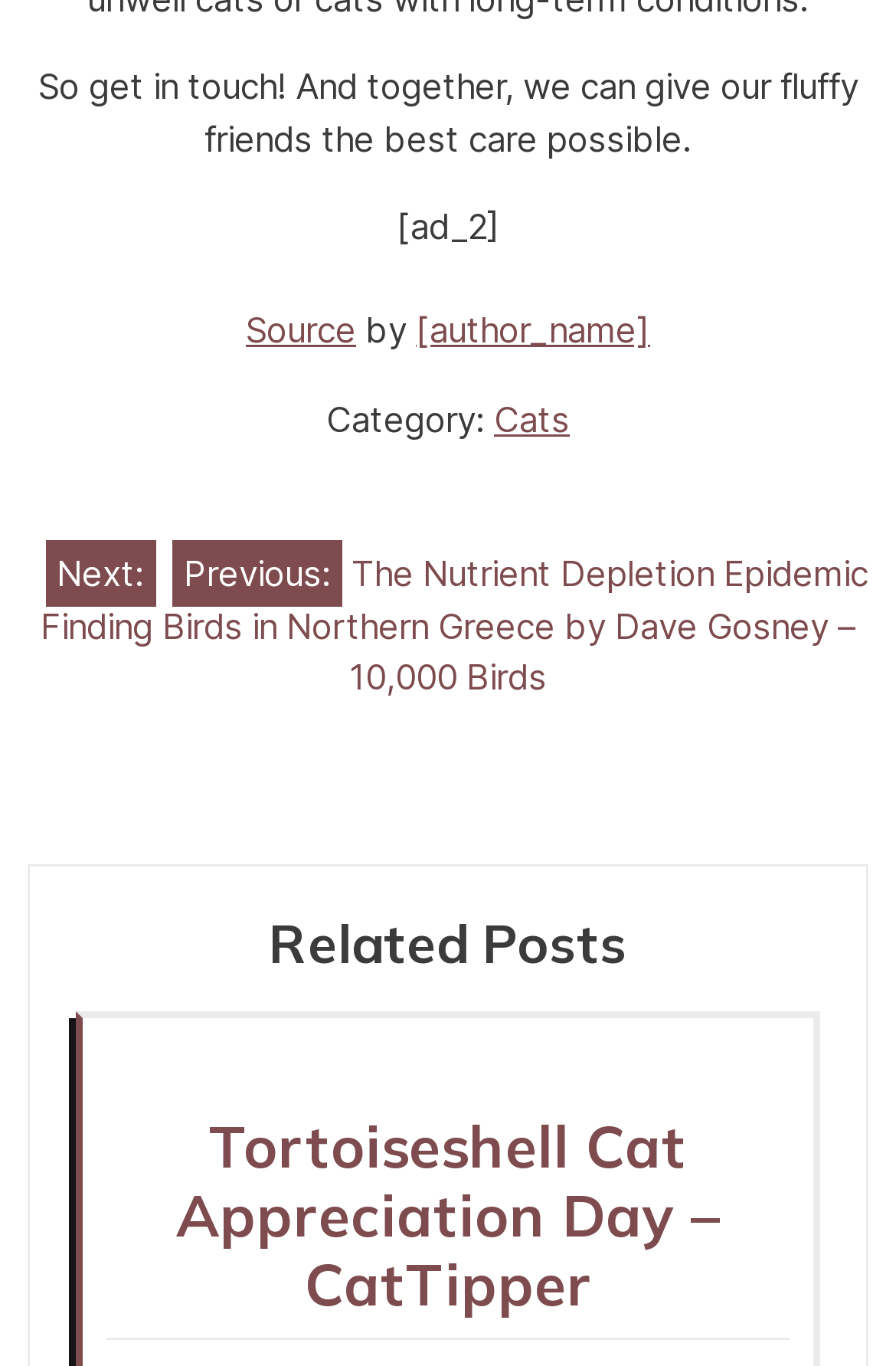What is the text above the post navigation section?
Refer to the image and provide a one-word or short phrase answer.

So get in touch!